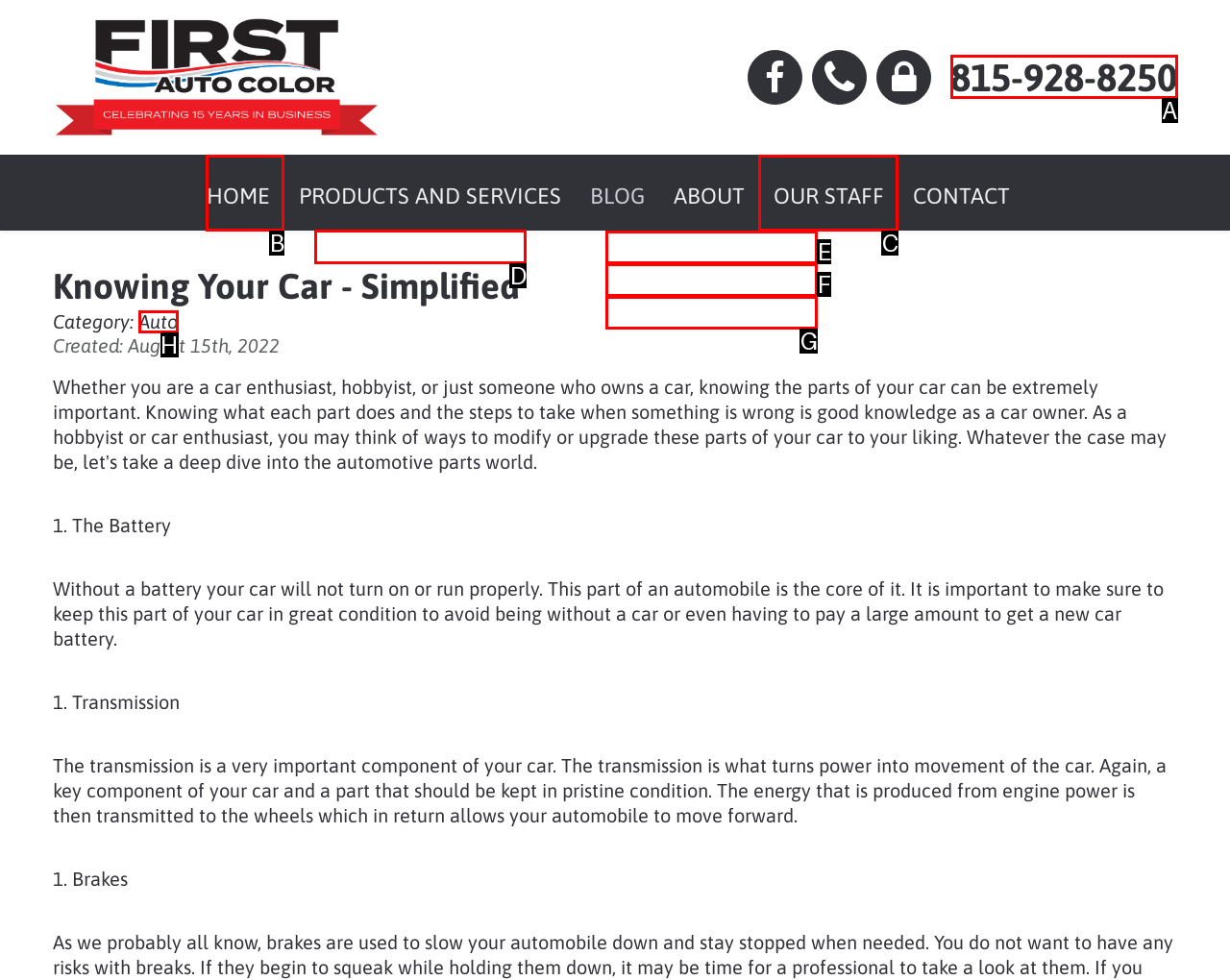Tell me which option I should click to complete the following task: Learn about 'SDS/TDS RESOURCES'
Answer with the option's letter from the given choices directly.

D